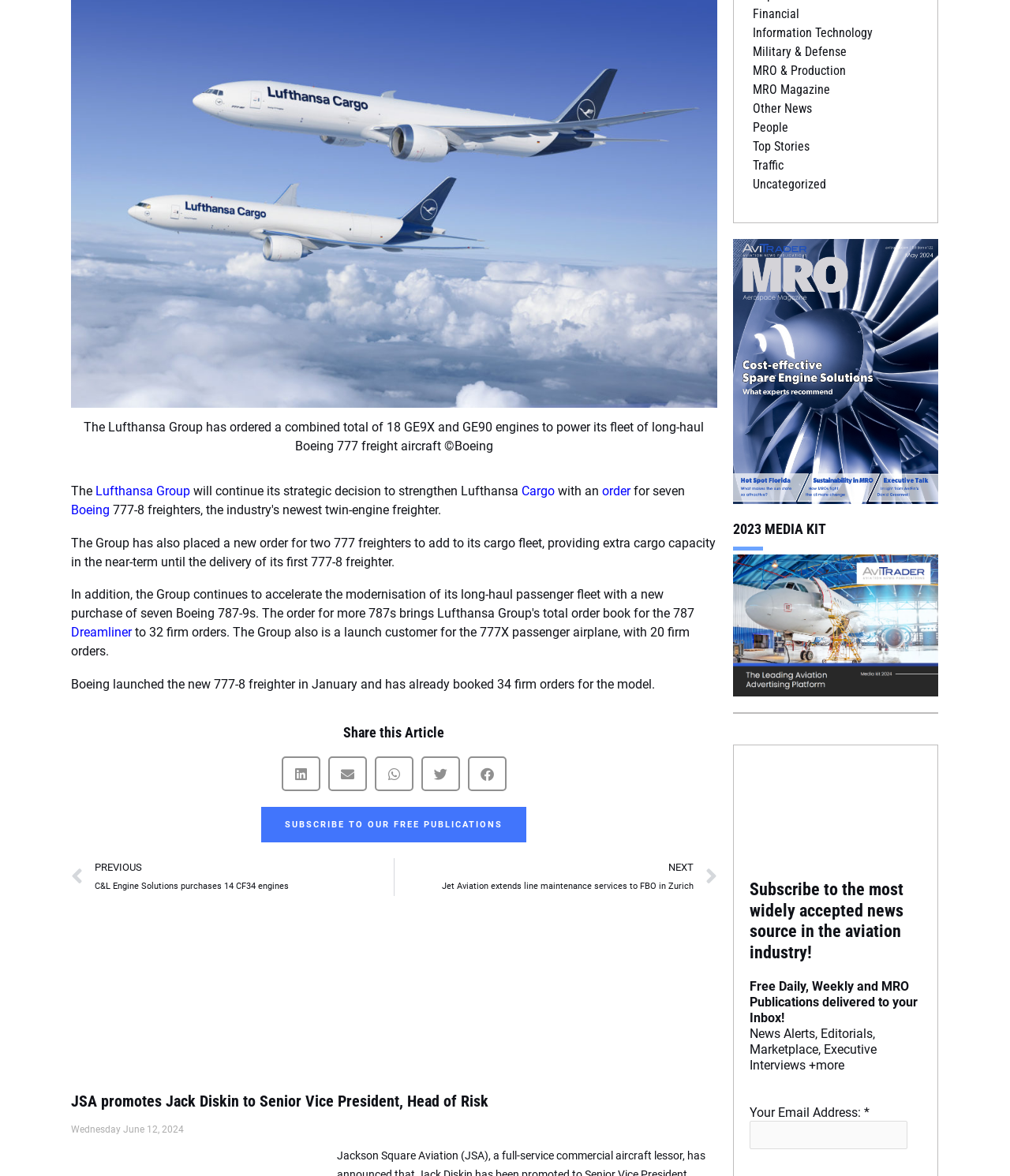Identify the bounding box for the element characterized by the following description: "Share on email".

[0.325, 0.643, 0.363, 0.673]